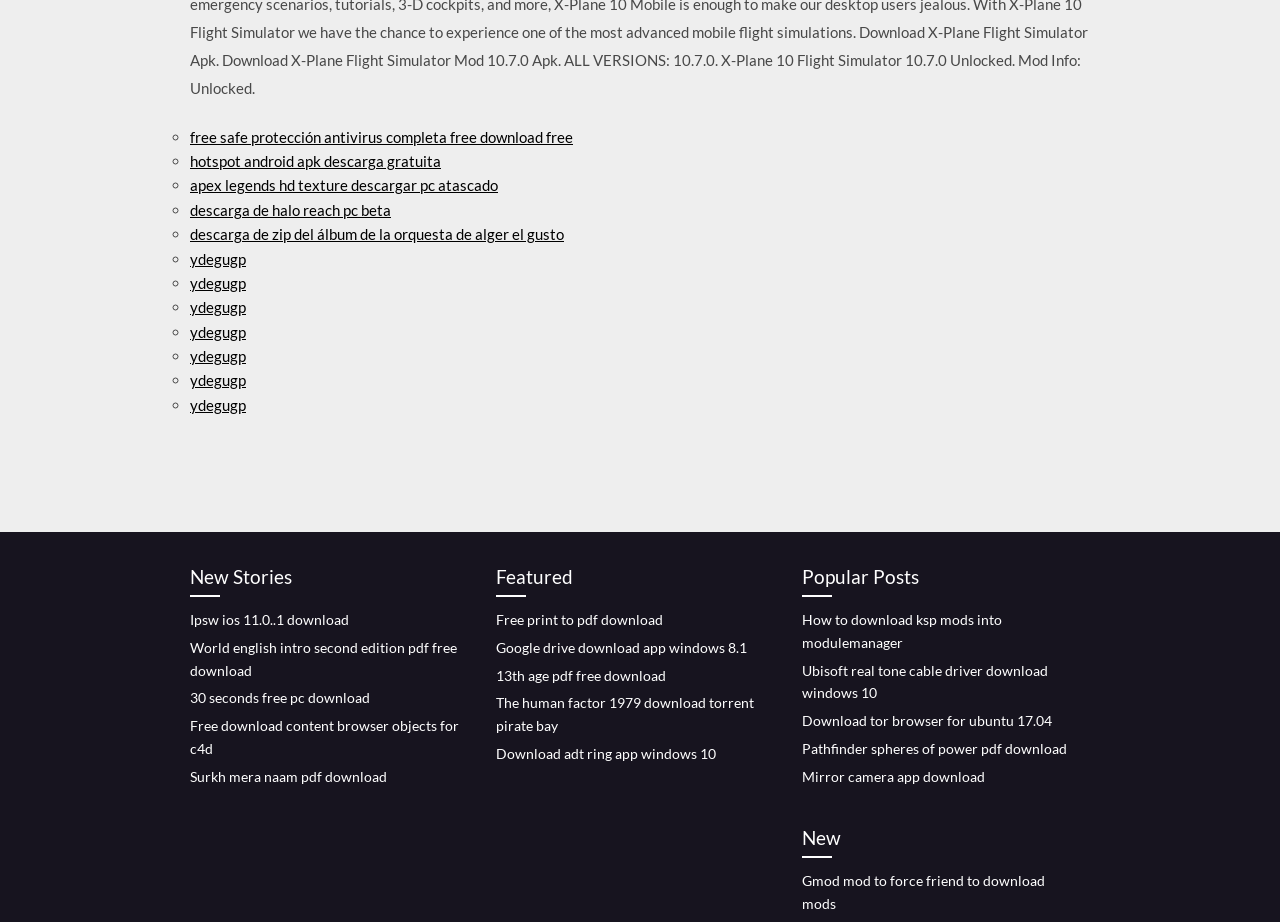How many sections are on this webpage?
Please respond to the question with a detailed and thorough explanation.

There are four distinct sections on this webpage, each with its own heading: 'New Stories', 'Featured', 'Popular Posts', and 'New'.